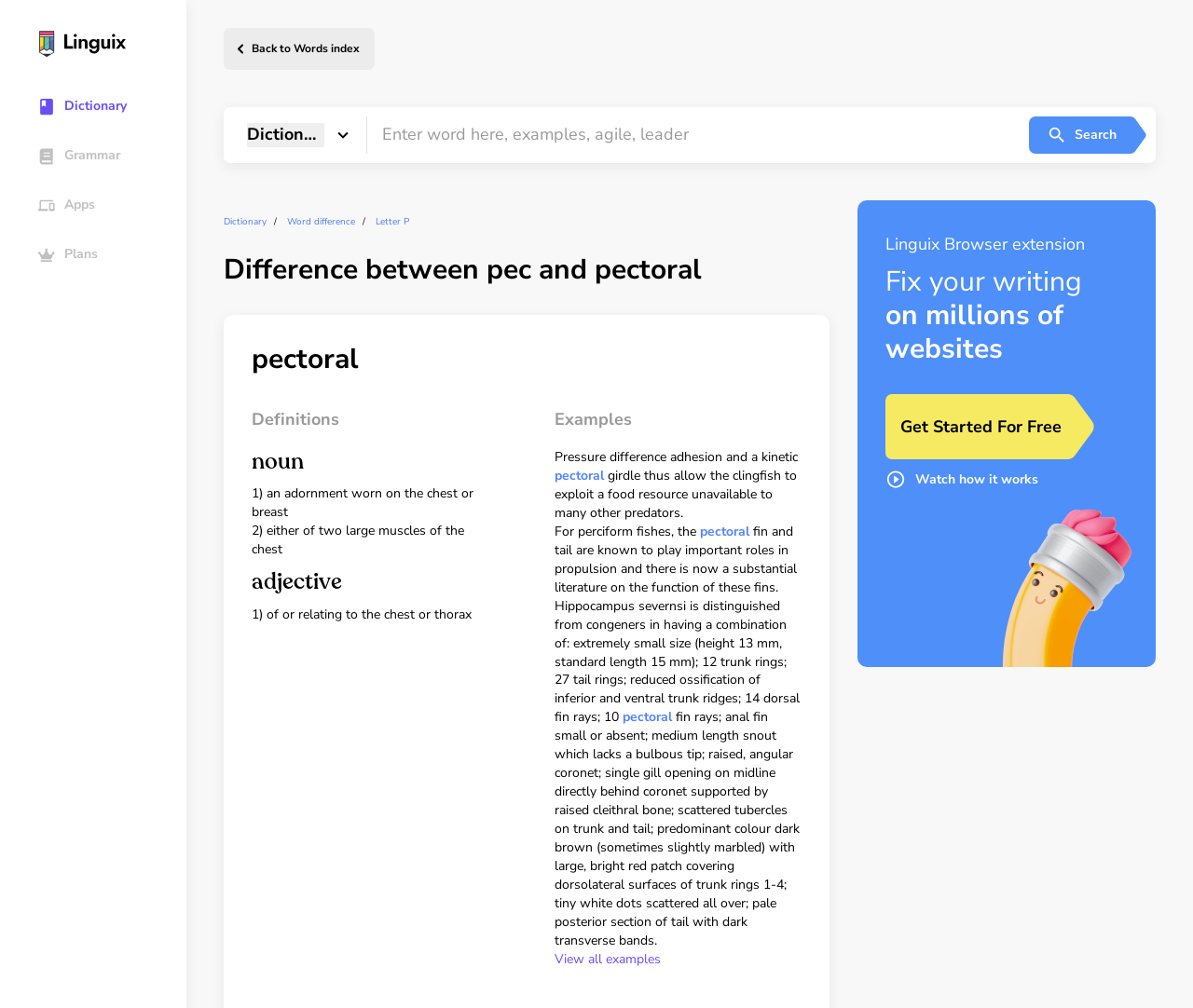Please identify the bounding box coordinates of where to click in order to follow the instruction: "Get started for free".

[0.742, 0.391, 0.895, 0.456]